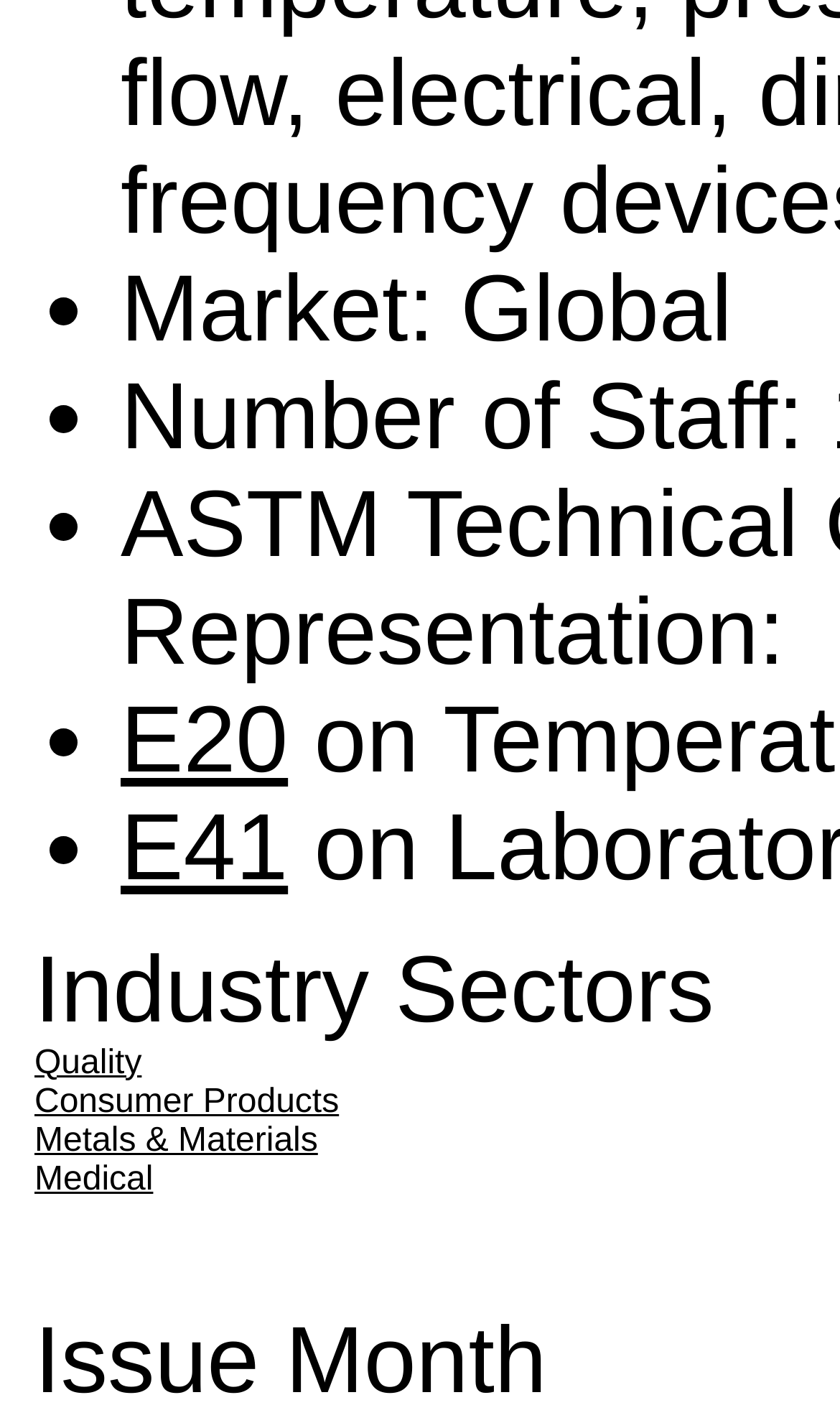Please give a one-word or short phrase response to the following question: 
How many list markers are there?

5